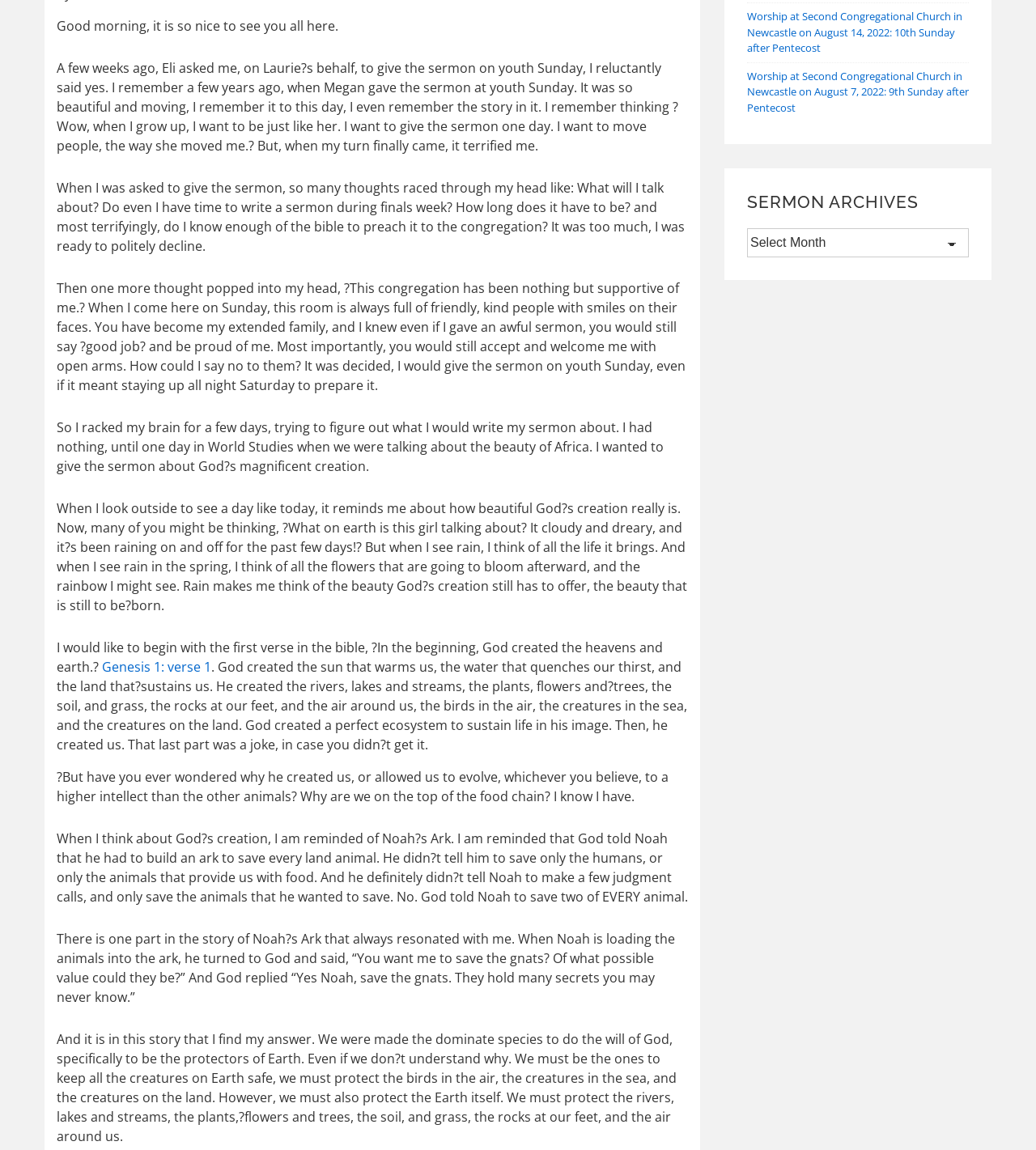Find the bounding box coordinates for the UI element whose description is: "Genesis 1: verse 1". The coordinates should be four float numbers between 0 and 1, in the format [left, top, right, bottom].

[0.098, 0.572, 0.204, 0.588]